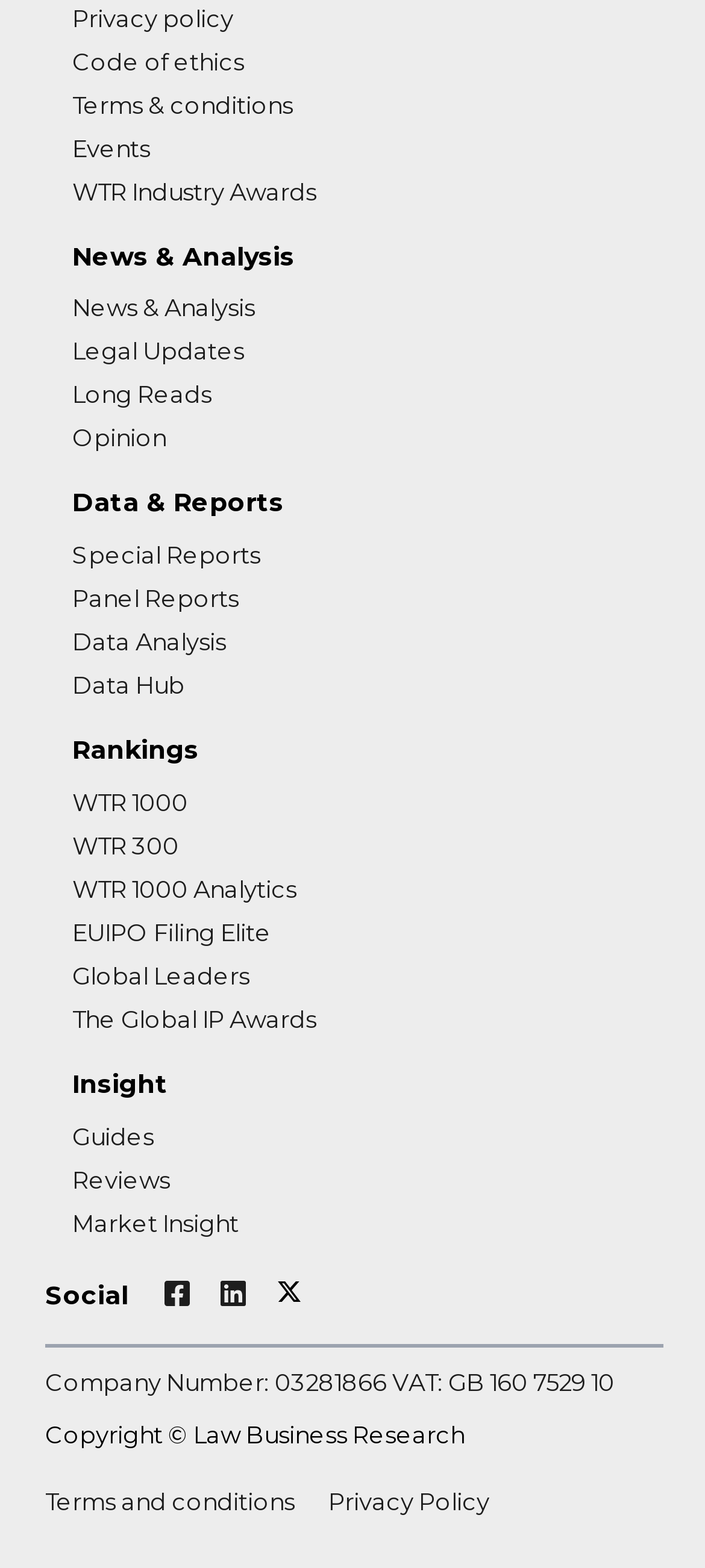Please locate the bounding box coordinates for the element that should be clicked to achieve the following instruction: "Follow on social media". Ensure the coordinates are given as four float numbers between 0 and 1, i.e., [left, top, right, bottom].

[0.392, 0.817, 0.449, 0.835]